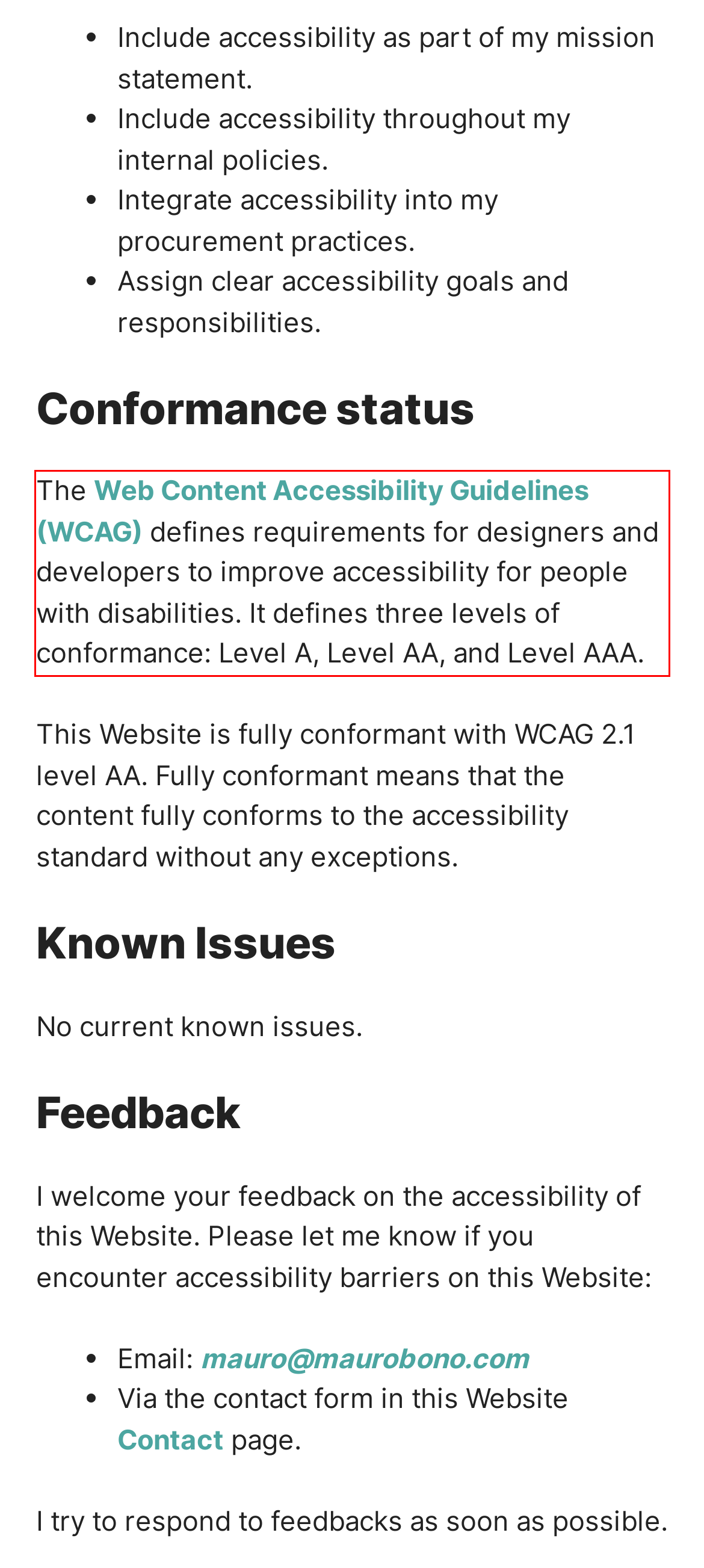You are provided with a webpage screenshot that includes a red rectangle bounding box. Extract the text content from within the bounding box using OCR.

The Web Content Accessibility Guidelines (WCAG) defines requirements for designers and developers to improve accessibility for people with disabilities. It defines three levels of conformance: Level A, Level AA, and Level AAA.